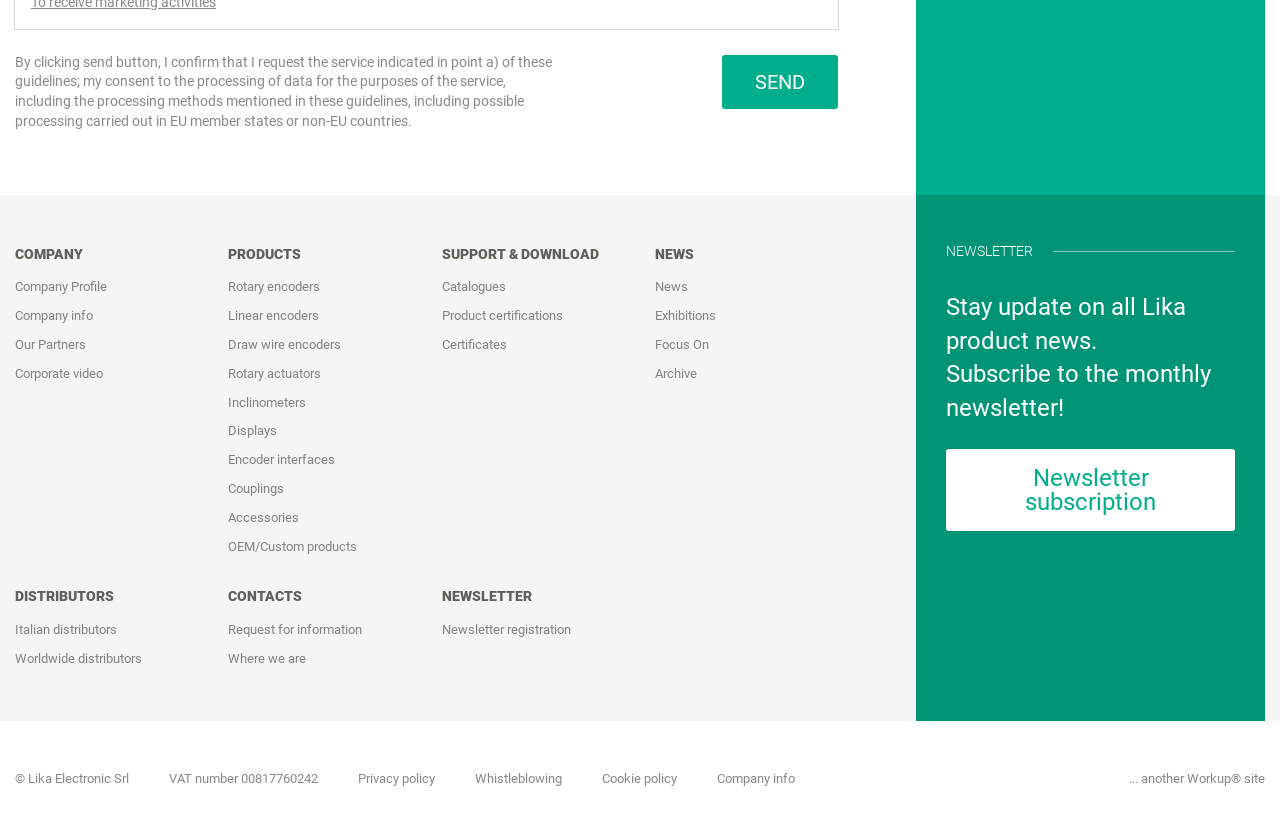Extract the bounding box of the UI element described as: "Draw wire encoders".

[0.178, 0.395, 0.322, 0.429]